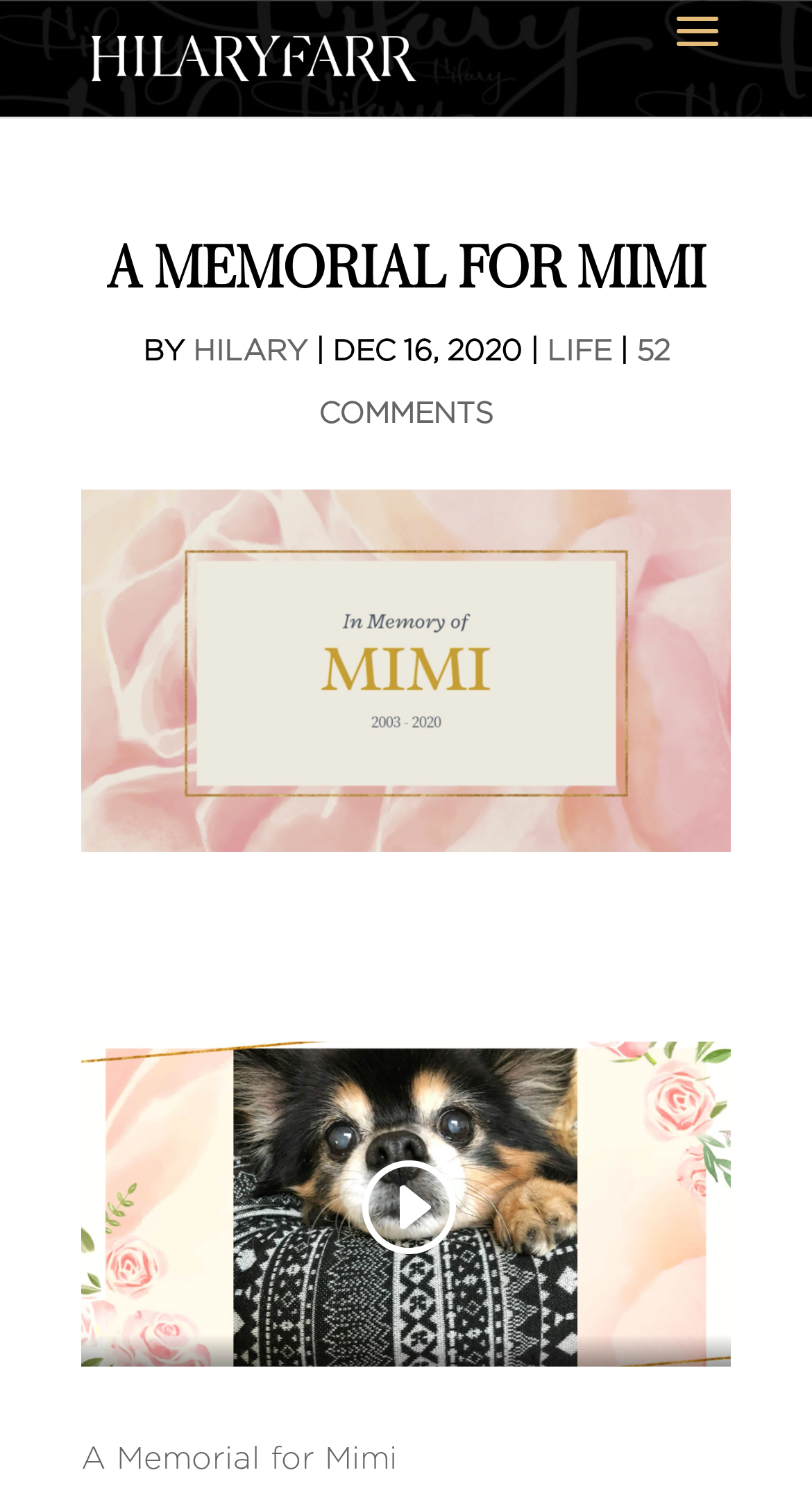Provide the bounding box coordinates for the UI element that is described as: "alt="Hilary Farr"".

[0.113, 0.028, 0.513, 0.048]